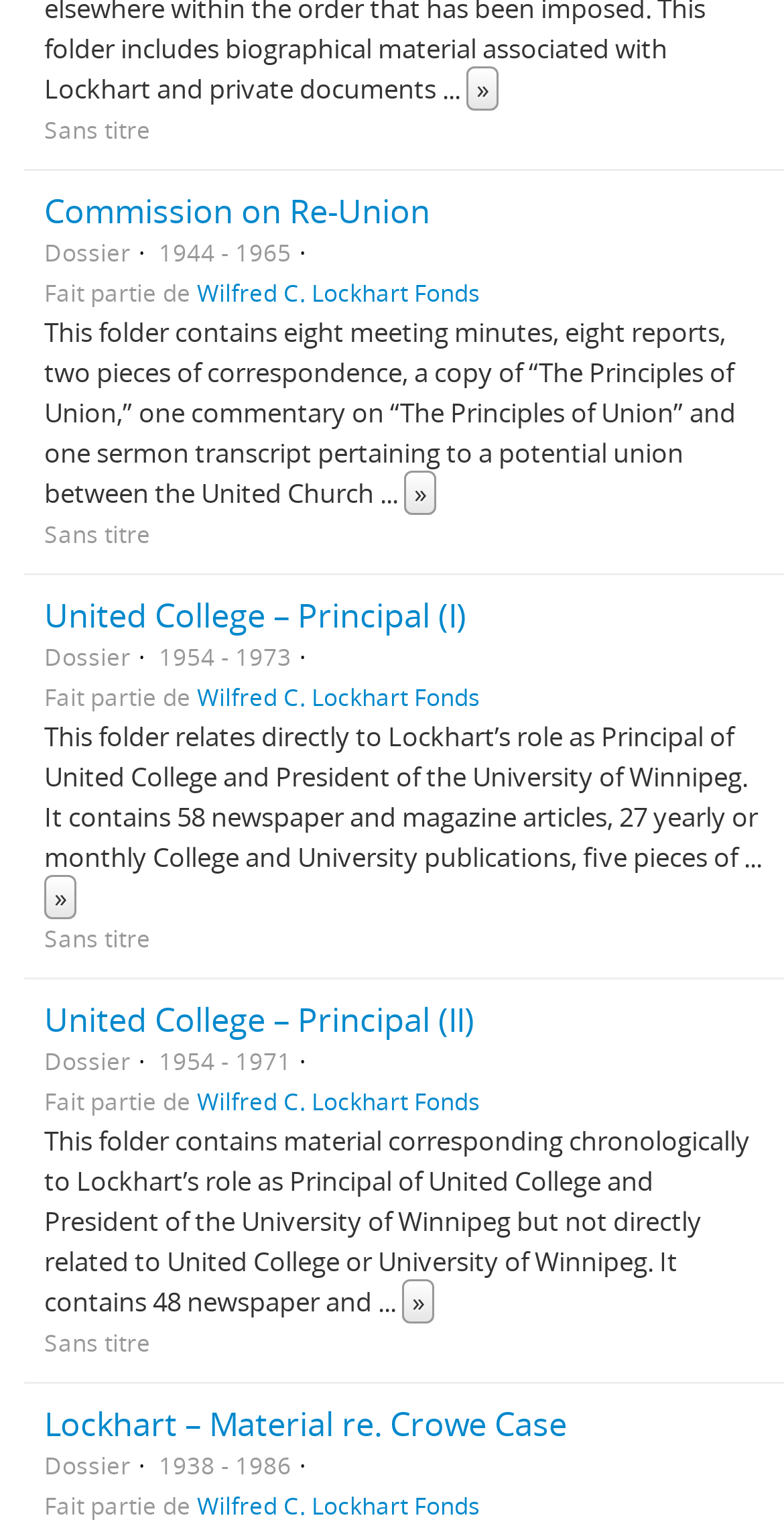Predict the bounding box of the UI element based on this description: "Commission on Re-Union".

[0.056, 0.124, 0.549, 0.152]